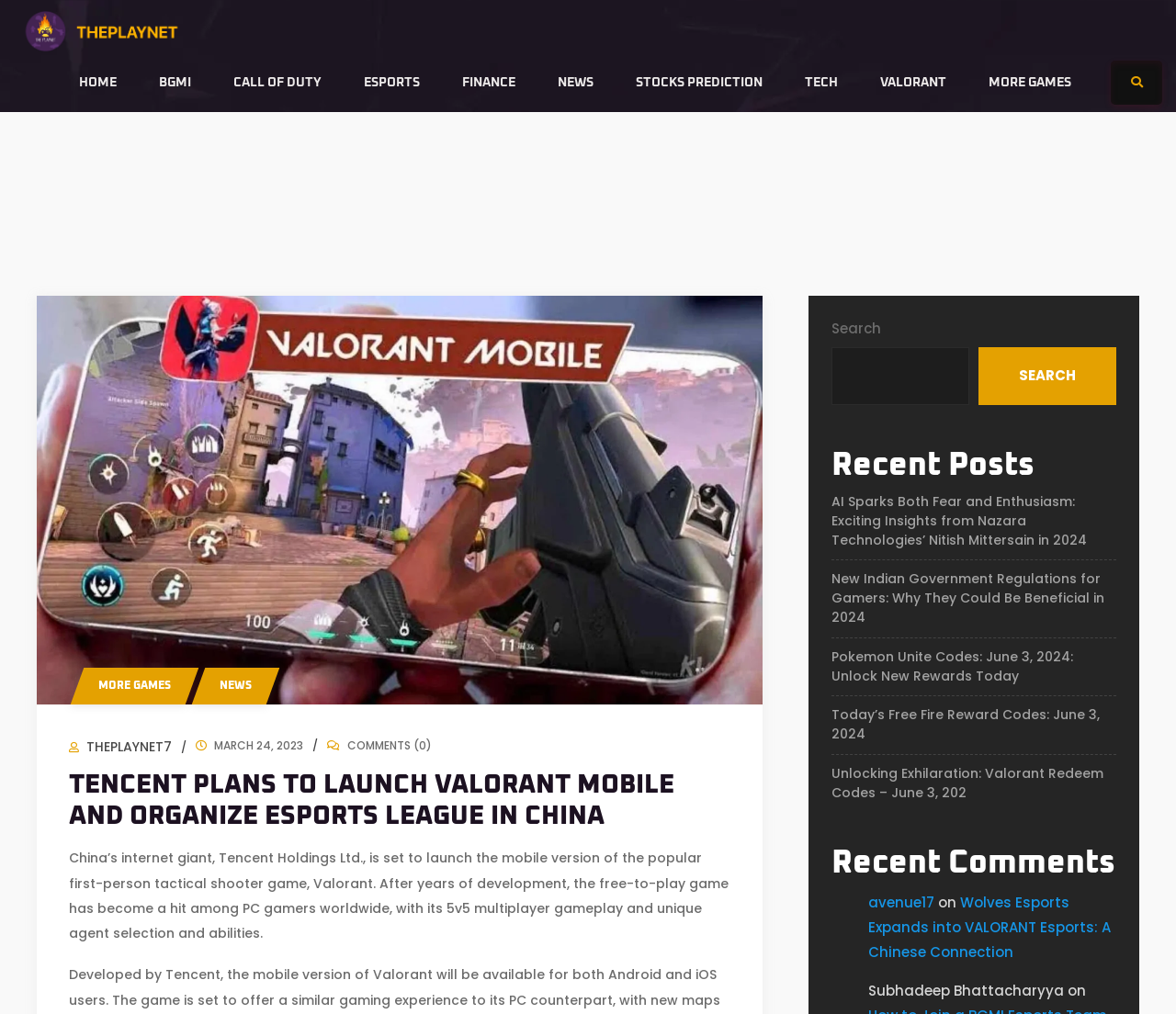Please provide a detailed answer to the question below by examining the image:
What is the name of the website?

I determined the name of the website by looking at the heading element with the text 'ThePlayNet ThePlayNet' and the image with the same name, which suggests that it is the logo of the website.